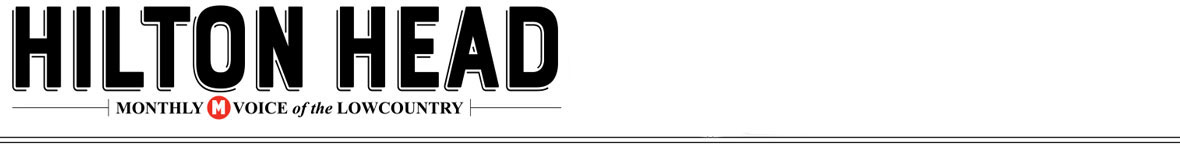Reply to the question with a brief word or phrase: What type of content does the magazine likely feature?

Local news, culture, and events